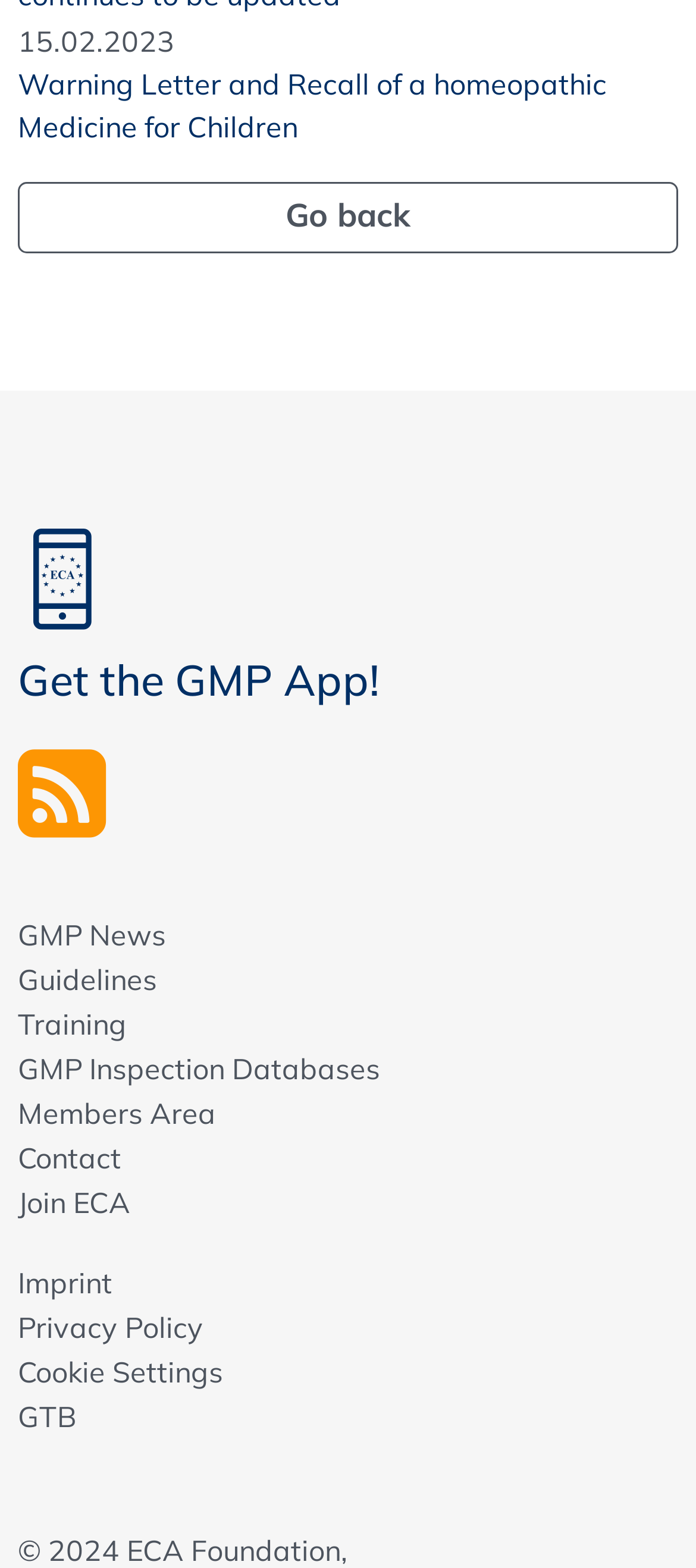What is the topic of the warning letter?
Please answer the question with as much detail and depth as you can.

The link 'Warning Letter and Recall of a homeopathic Medicine for Children' is present on the webpage, indicating that the topic of the warning letter is related to homeopathic medicine for children.